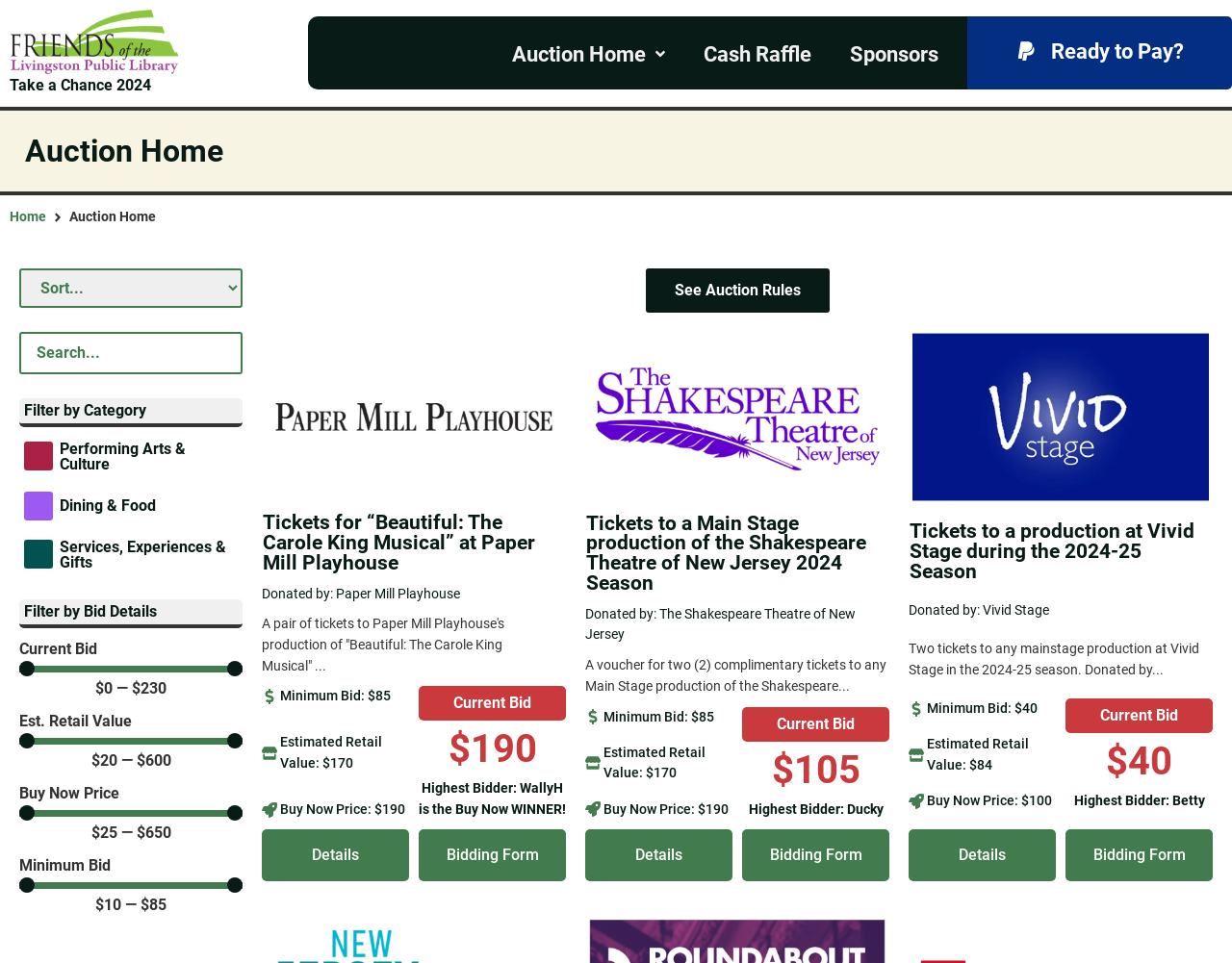Locate the bounding box of the UI element described by: "Take a Chance 2024" in the given webpage screenshot.

[0.008, 0.01, 0.146, 0.1]